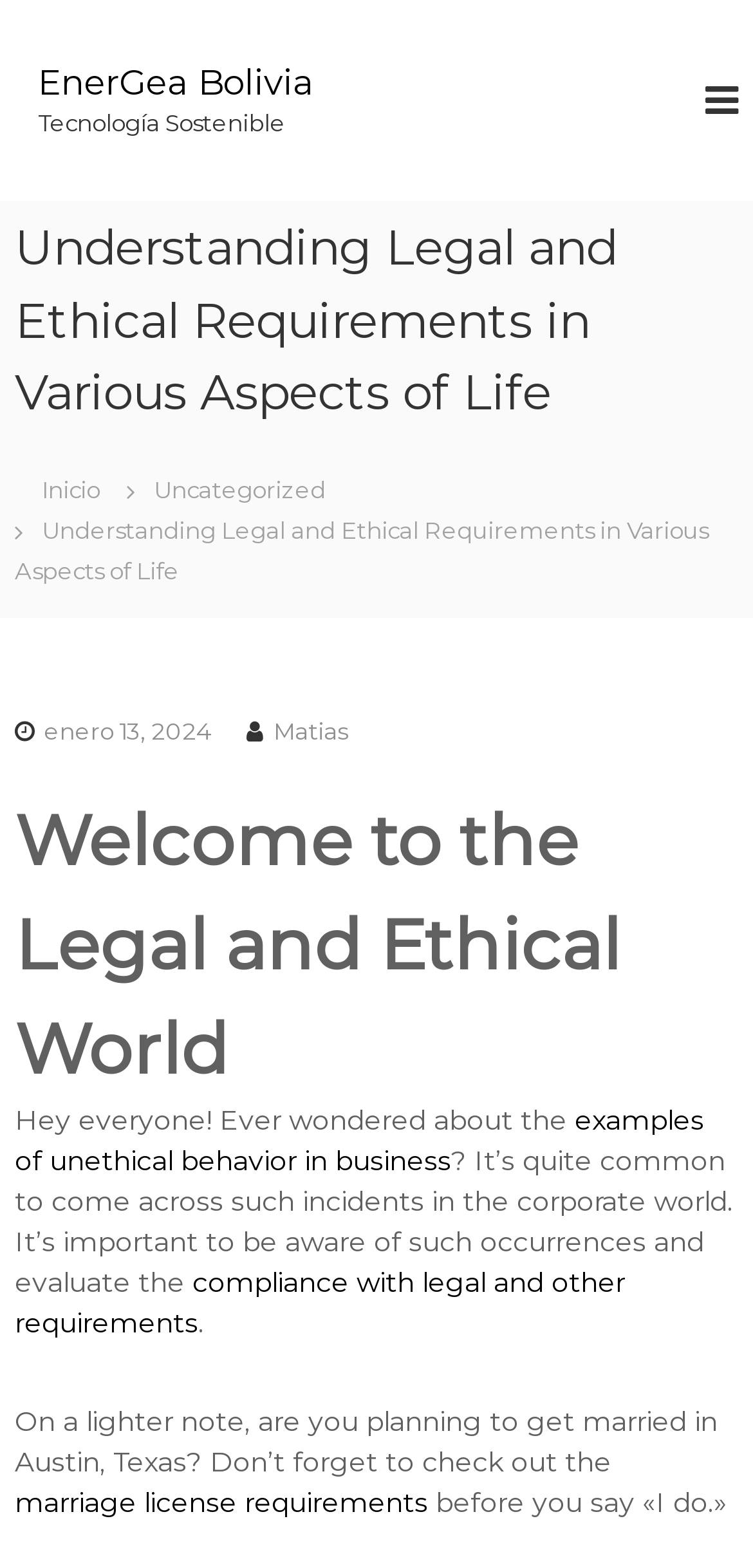Identify and generate the primary title of the webpage.

Understanding Legal and Ethical Requirements in Various Aspects of Life